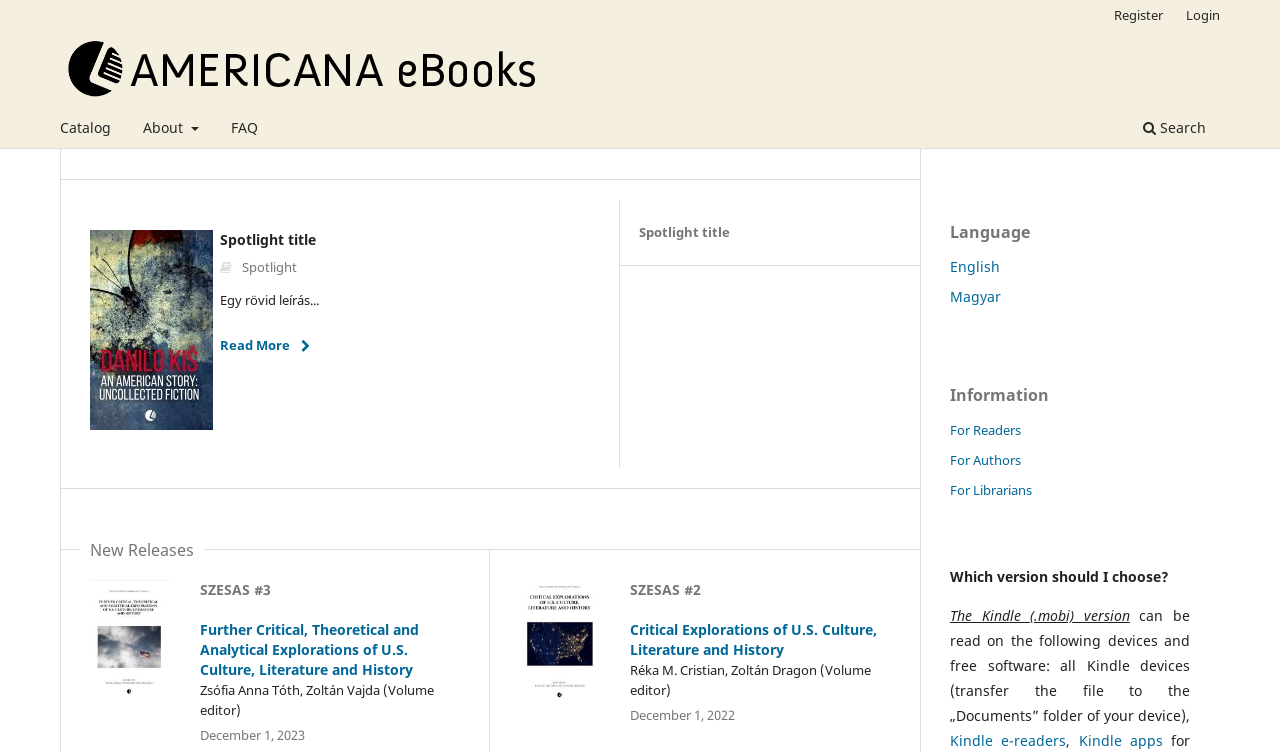Identify the bounding box coordinates of the clickable region necessary to fulfill the following instruction: "View 'Further Critical, Theoretical and Analytical Explorations of U.S. Culture, Literature and History'". The bounding box coordinates should be four float numbers between 0 and 1, i.e., [left, top, right, bottom].

[0.156, 0.824, 0.327, 0.903]